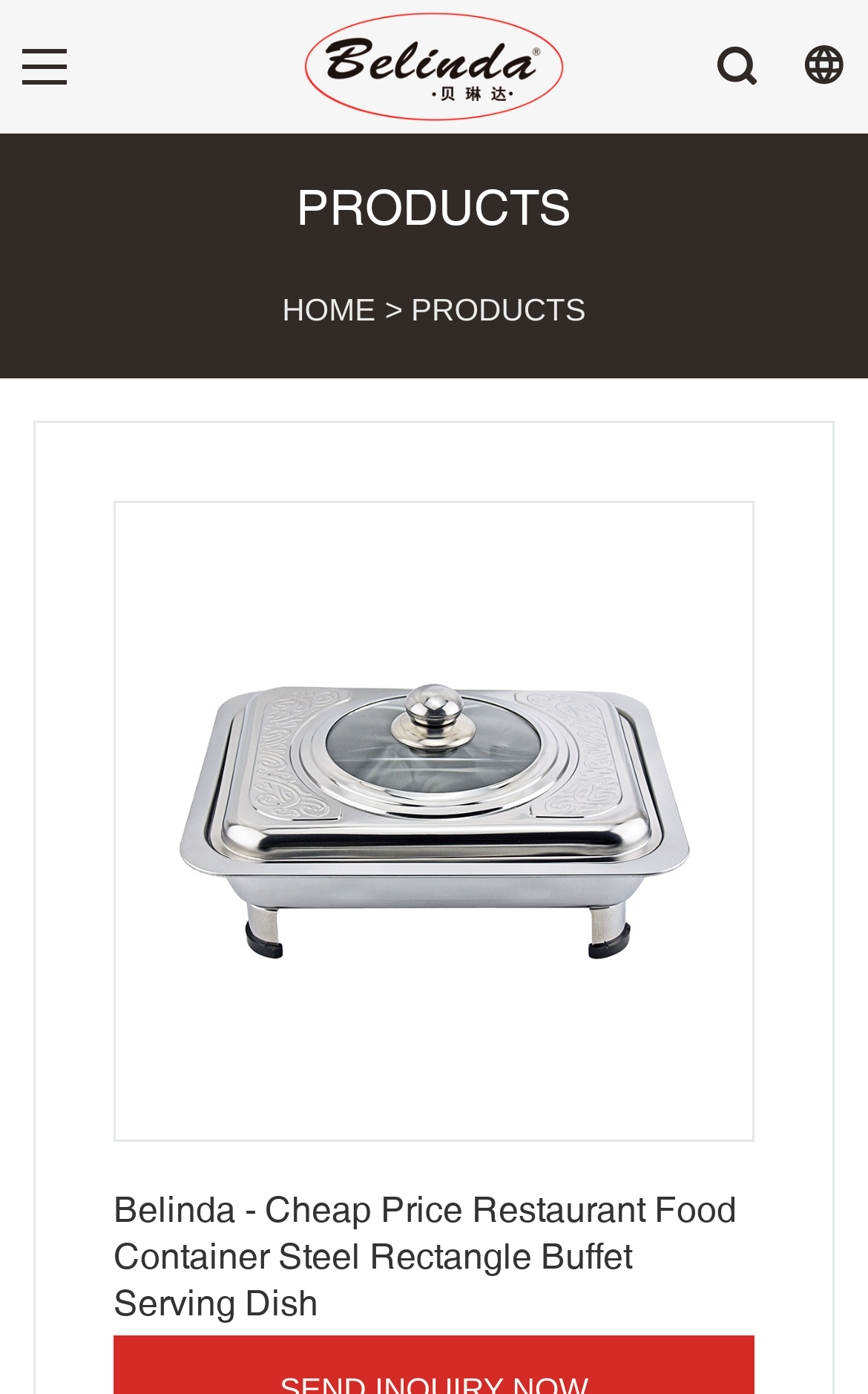Provide a short answer using a single word or phrase for the following question: 
What type of products does Belinda offer?

Restaurant Food Container